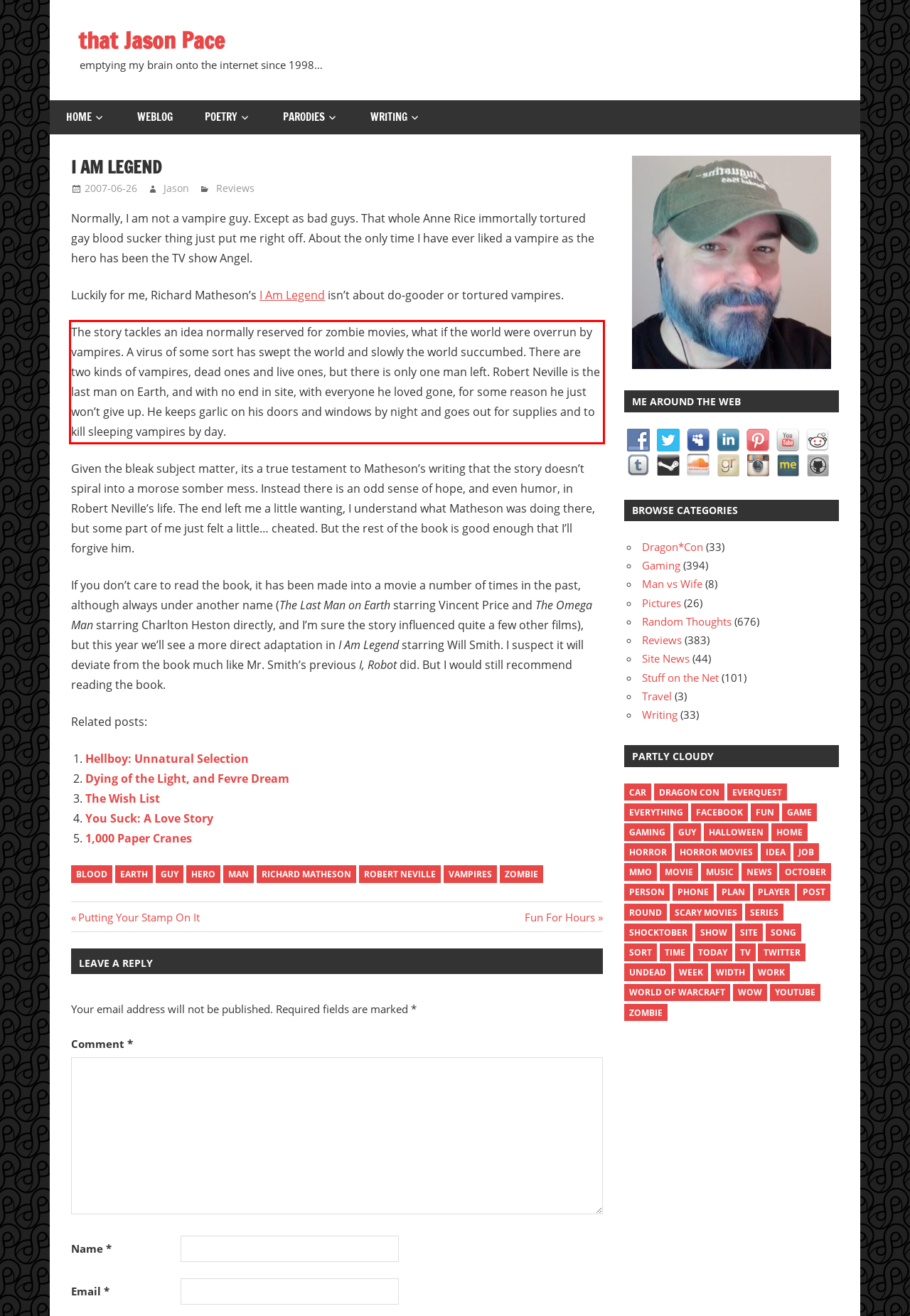By examining the provided screenshot of a webpage, recognize the text within the red bounding box and generate its text content.

The story tackles an idea normally reserved for zombie movies, what if the world were overrun by vampires. A virus of some sort has swept the world and slowly the world succumbed. There are two kinds of vampires, dead ones and live ones, but there is only one man left. Robert Neville is the last man on Earth, and with no end in site, with everyone he loved gone, for some reason he just won’t give up. He keeps garlic on his doors and windows by night and goes out for supplies and to kill sleeping vampires by day.